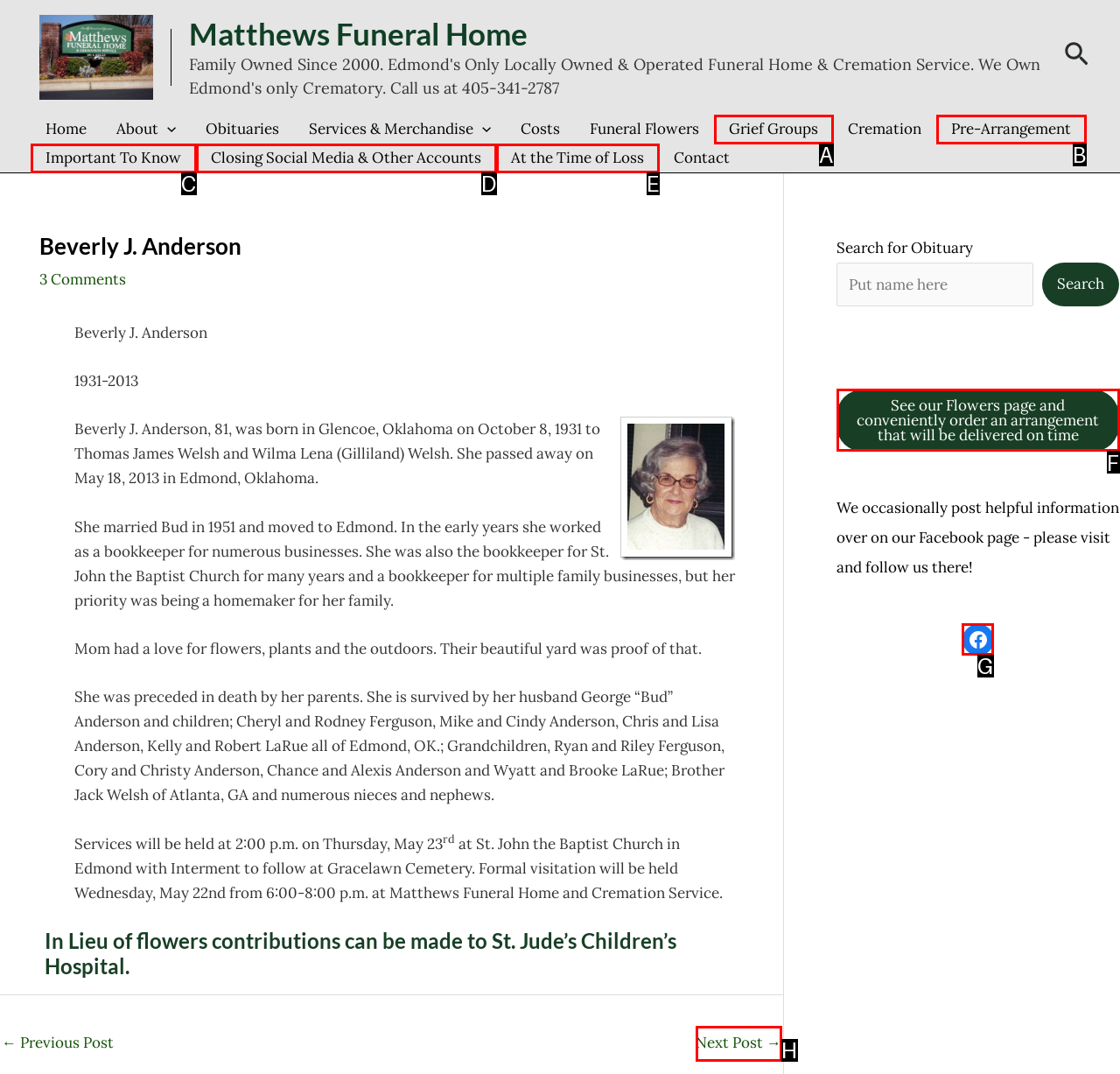Given the task: Visit the 'Facebook' page, point out the letter of the appropriate UI element from the marked options in the screenshot.

G